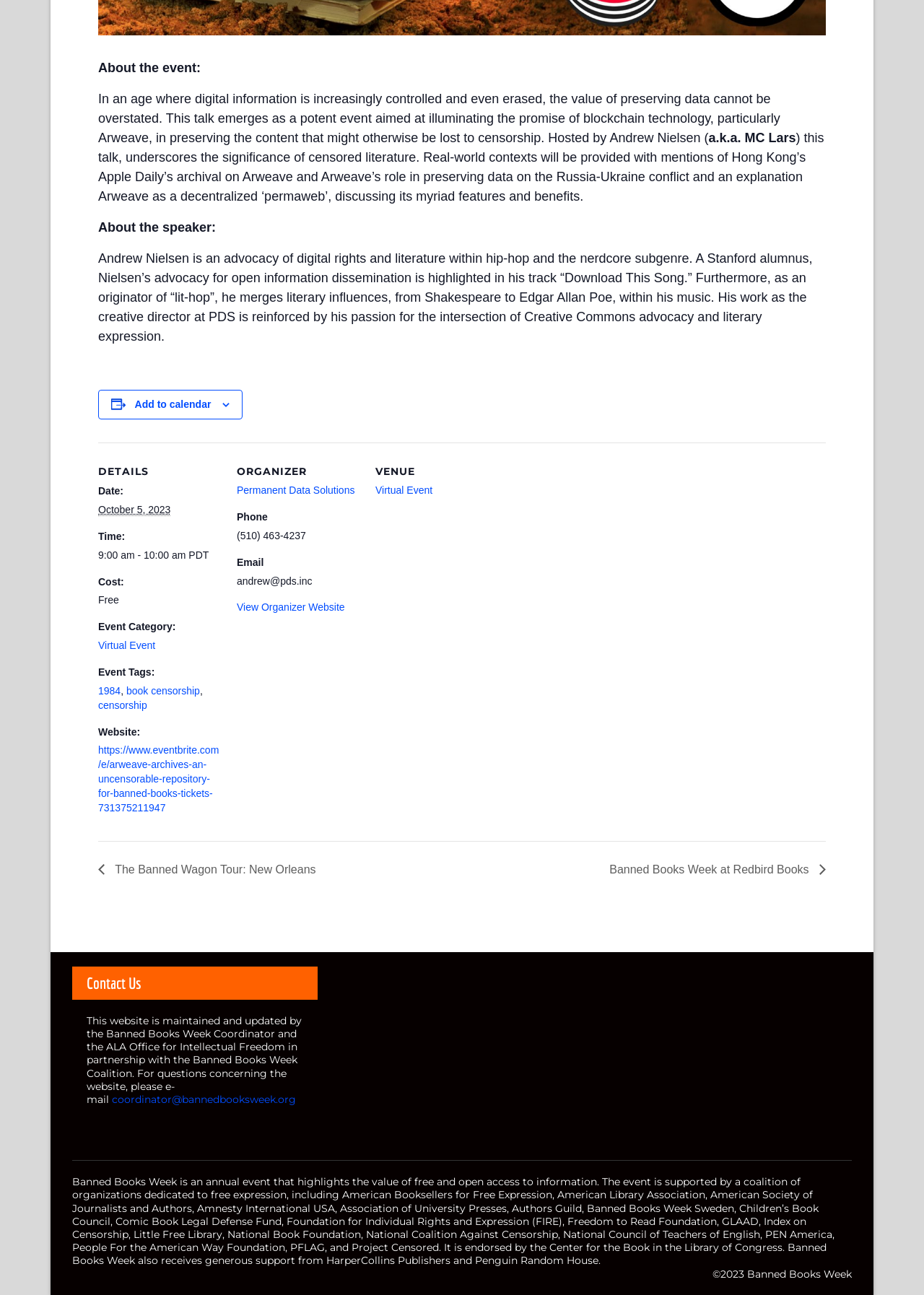What is the event about?
Please give a well-detailed answer to the question.

The event is about the significance of preserving data, especially censored literature, using blockchain technology, particularly Arweave, as a decentralized 'permaweb'.